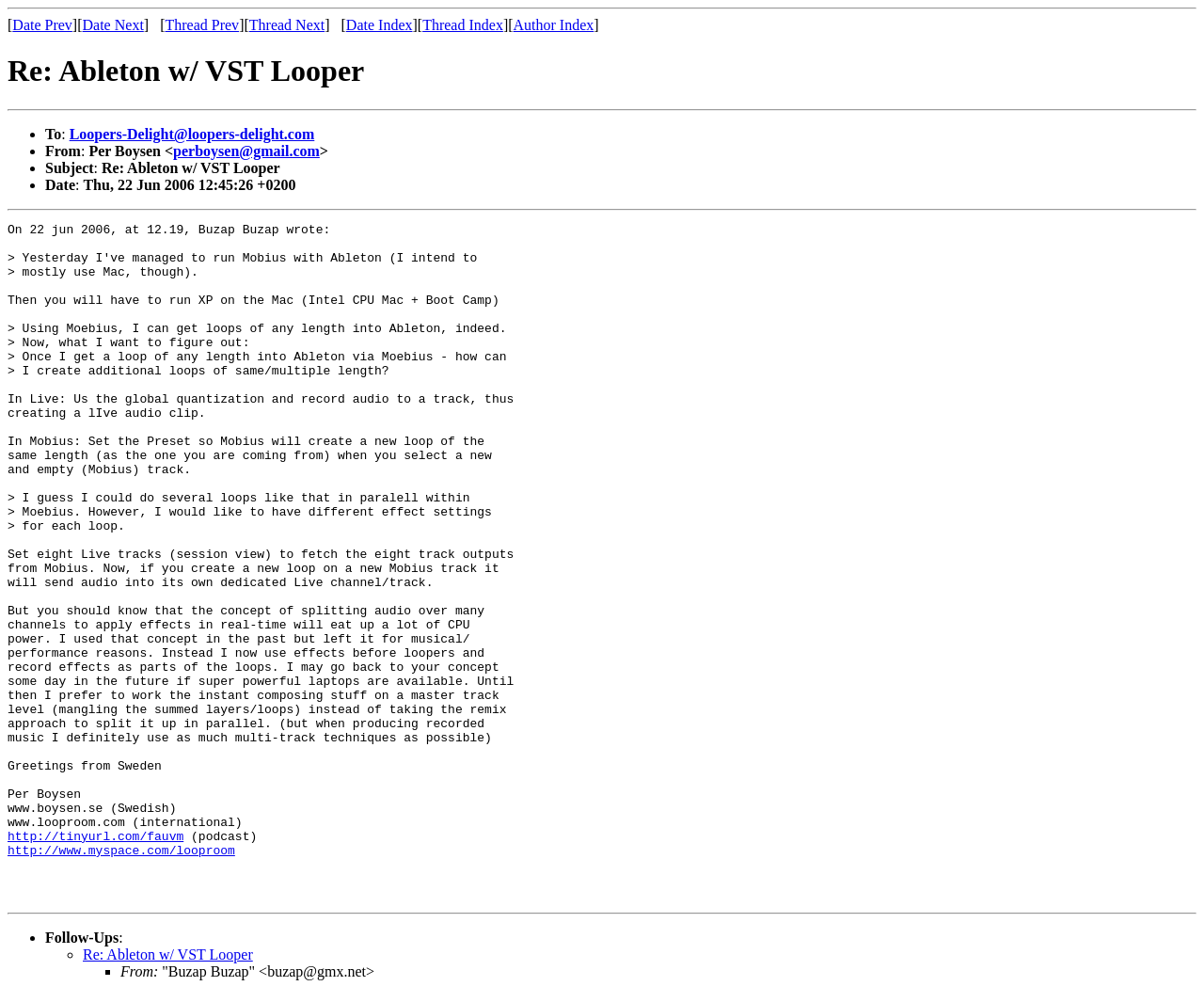Pinpoint the bounding box coordinates of the area that should be clicked to complete the following instruction: "Go to previous date". The coordinates must be given as four float numbers between 0 and 1, i.e., [left, top, right, bottom].

[0.01, 0.017, 0.06, 0.033]